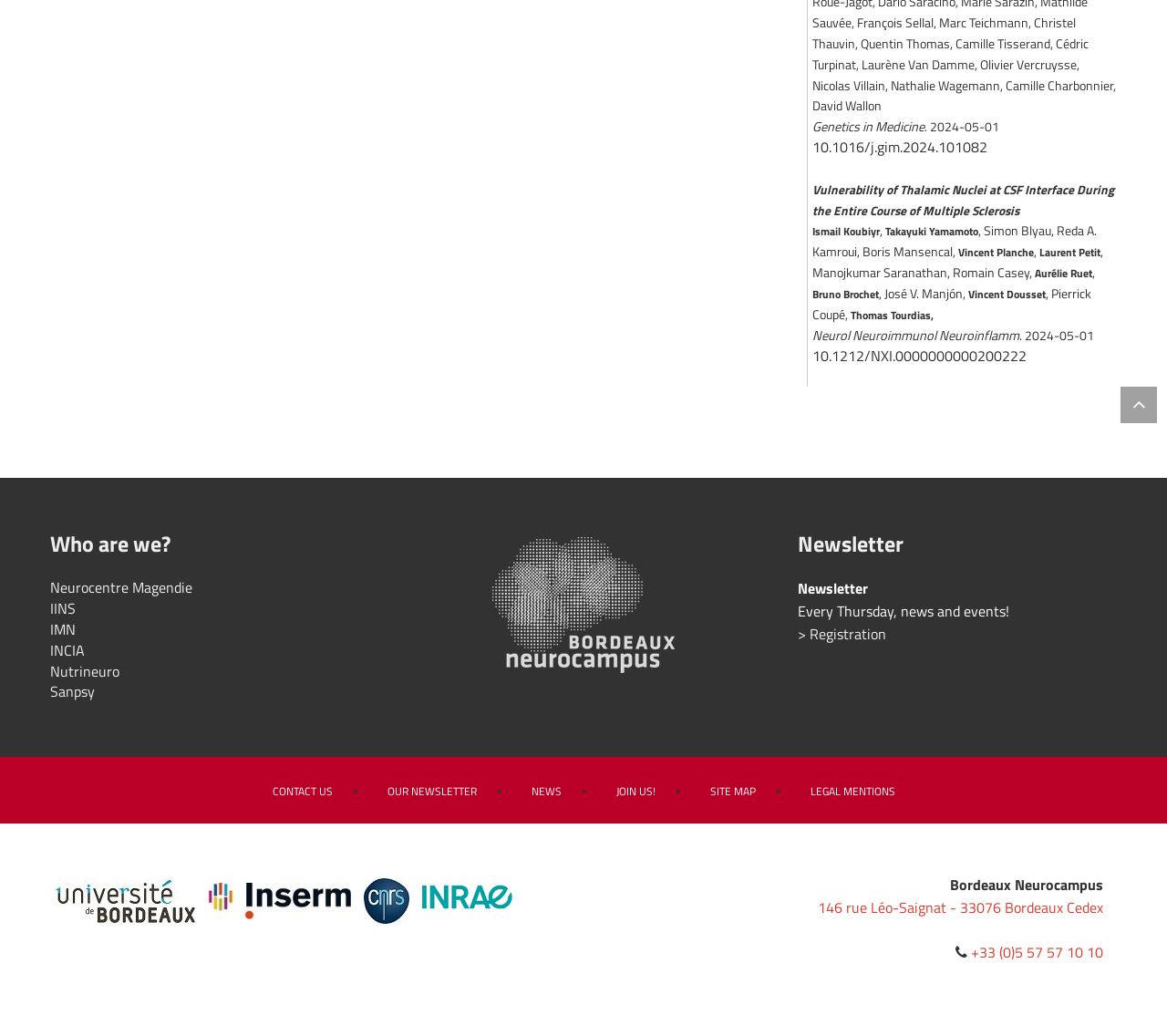Please identify the bounding box coordinates of the area that needs to be clicked to follow this instruction: "Visit the 'Bordeaux Neurocampus' page".

[0.814, 0.843, 0.945, 0.865]